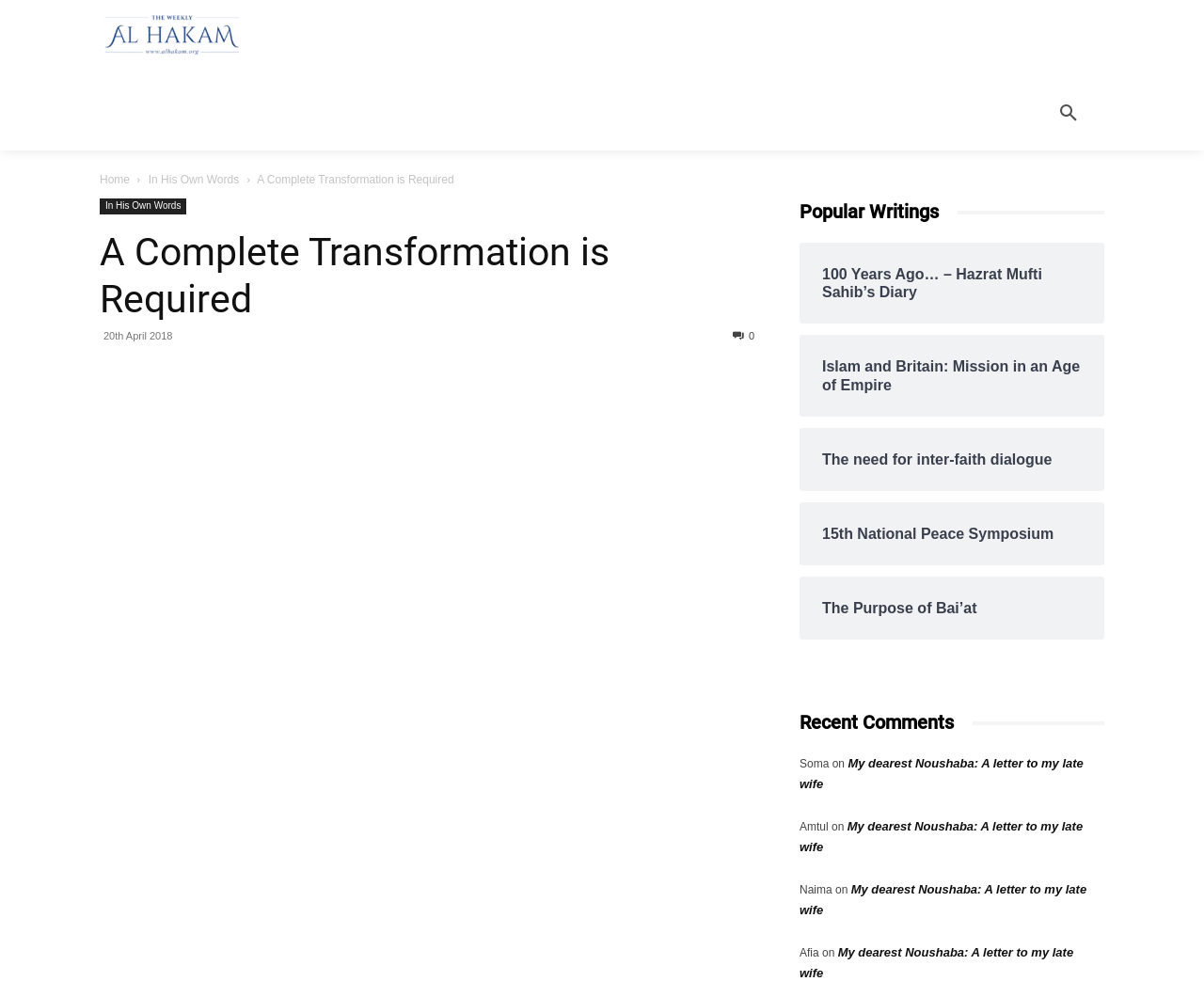Can you identify the bounding box coordinates of the clickable region needed to carry out this instruction: 'Share the current page'? The coordinates should be four float numbers within the range of 0 to 1, stated as [left, top, right, bottom].

[0.122, 0.375, 0.146, 0.387]